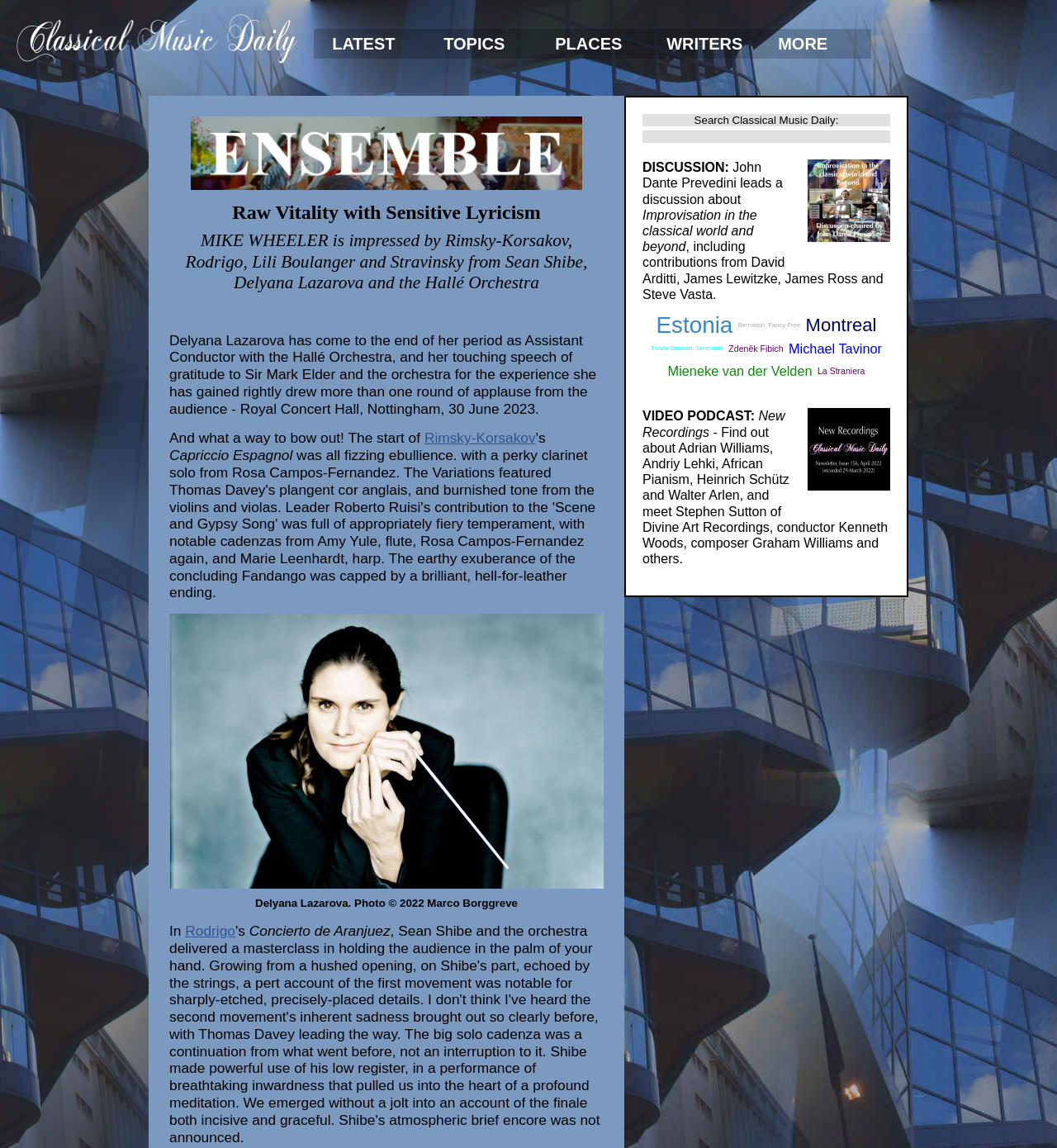Identify the bounding box coordinates for the element you need to click to achieve the following task: "Read the discussion about improvisation in classical music". The coordinates must be four float values ranging from 0 to 1, formatted as [left, top, right, bottom].

[0.608, 0.14, 0.836, 0.262]